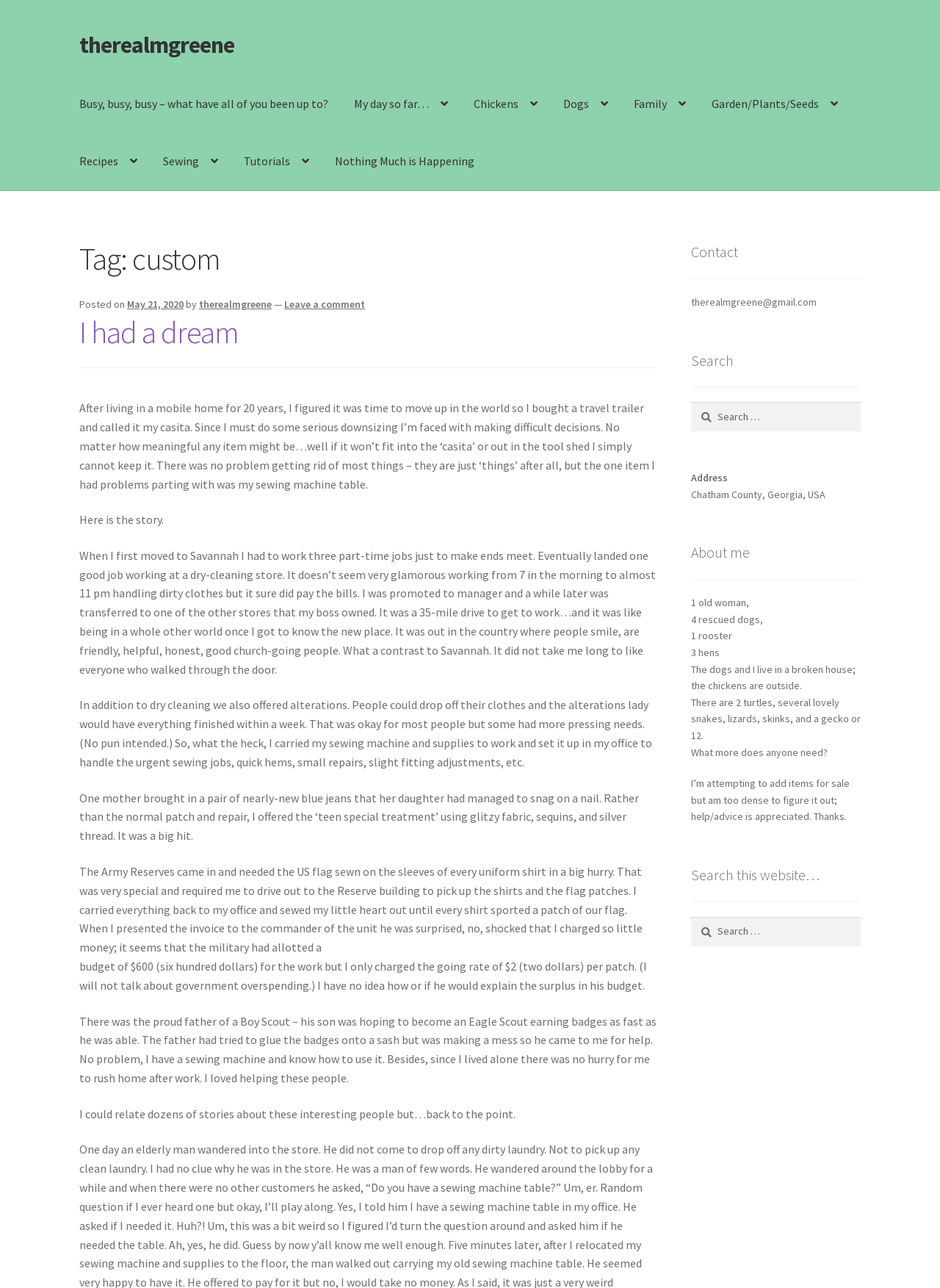Determine the bounding box of the UI component based on this description: "Sewing". The bounding box coordinates should be four float values between 0 and 1, i.e., [left, top, right, bottom].

[0.161, 0.103, 0.245, 0.148]